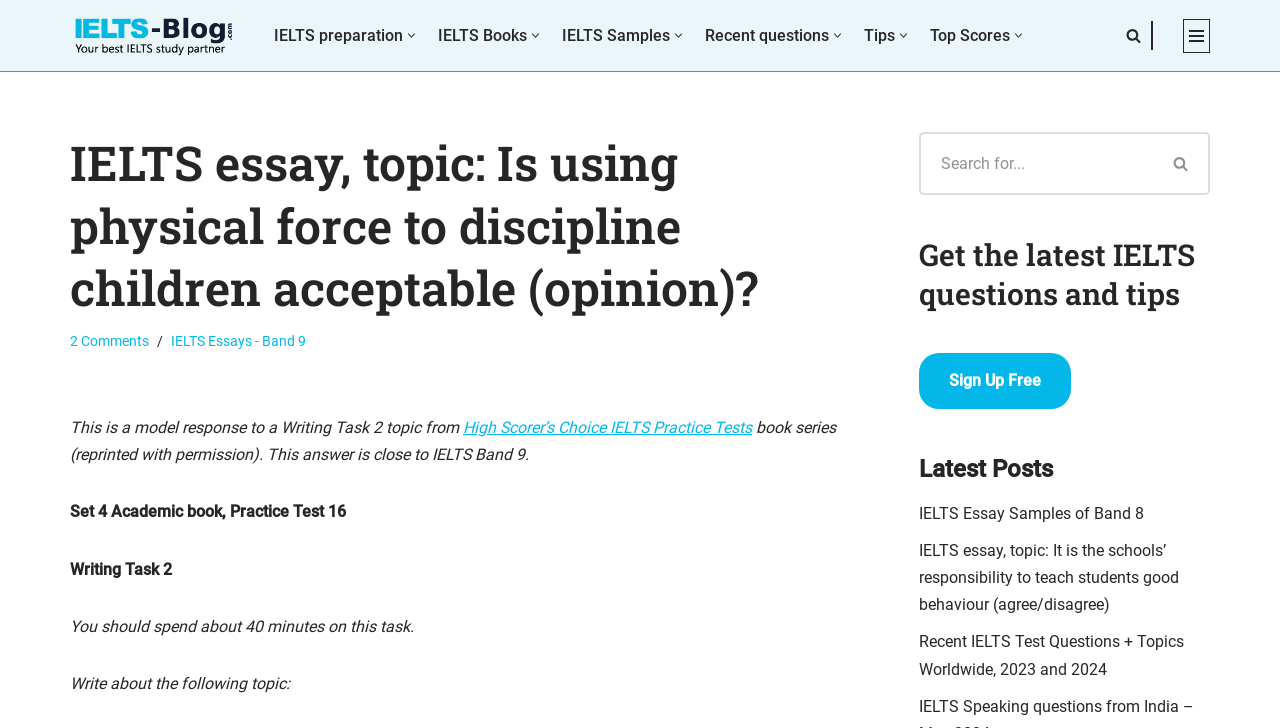Kindly determine the bounding box coordinates for the area that needs to be clicked to execute this instruction: "Read the 'IELTS Essays - Band 9' article".

[0.134, 0.457, 0.239, 0.48]